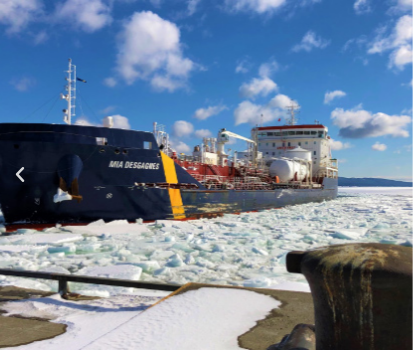What is the color of the sky above?
Offer a detailed and exhaustive answer to the question.

The caption describes the scene, mentioning that 'the icy water contrasts sharply with the vibrant blueness of the sky above', indicating that the sky above is vibrant blue.